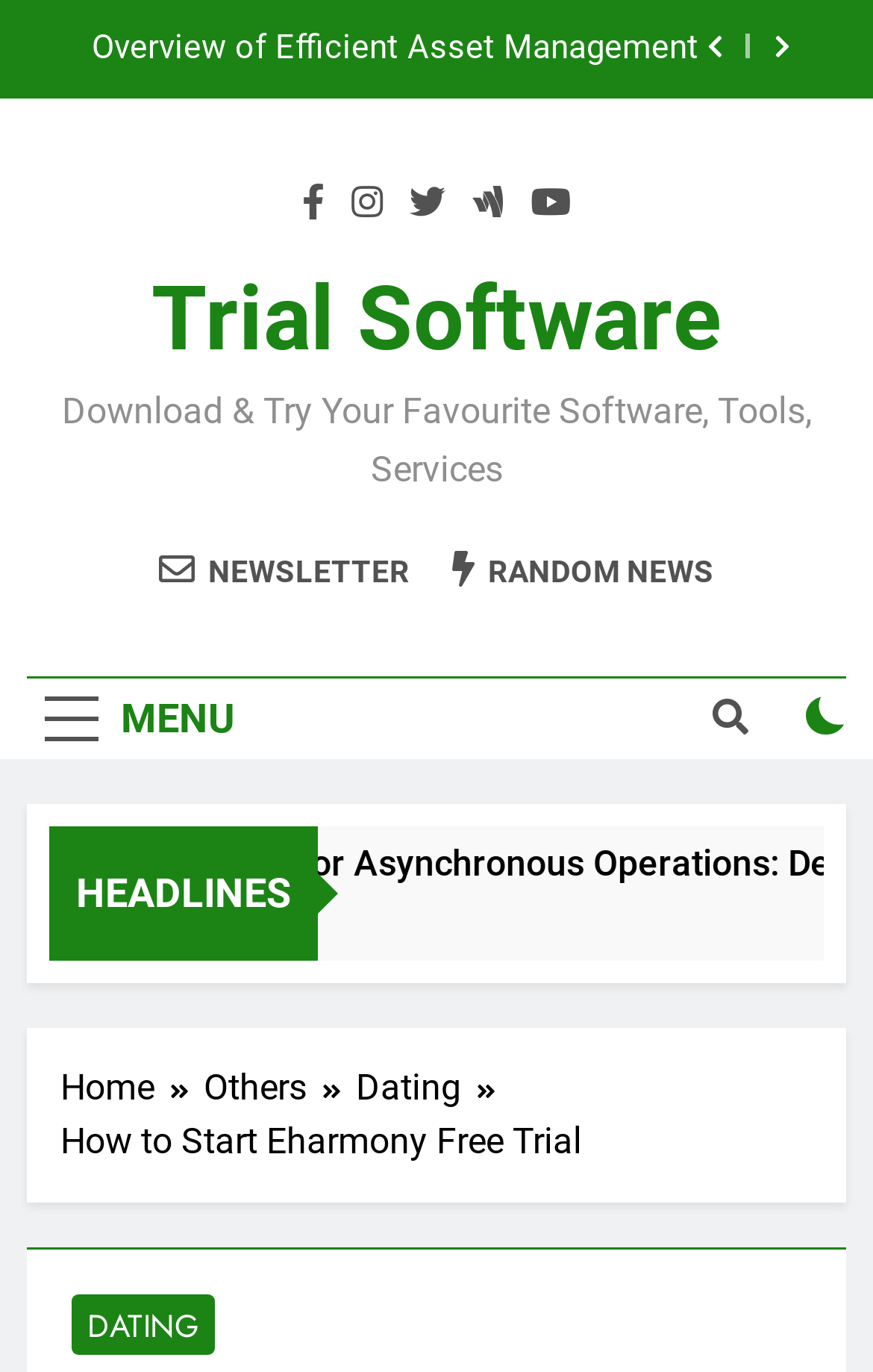Look at the image and give a detailed response to the following question: How many social media links are present on the webpage?

The webpage contains five social media links, represented by icons, which are Facebook, Twitter, Instagram, Pinterest, and YouTube. These links allow users to connect with the webpage's social media presence.